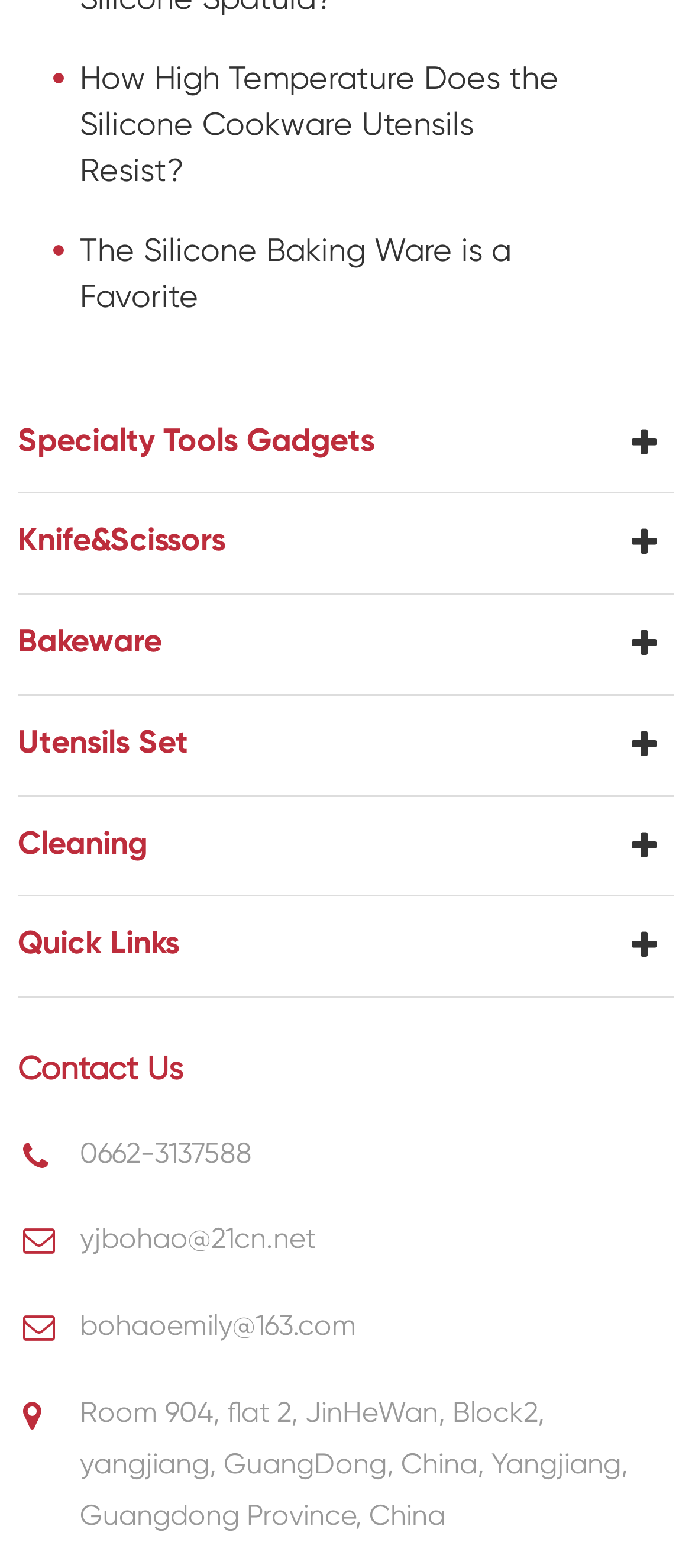Please specify the bounding box coordinates of the clickable region to carry out the following instruction: "Contact Us". The coordinates should be four float numbers between 0 and 1, in the format [left, top, right, bottom].

[0.026, 0.669, 0.264, 0.698]